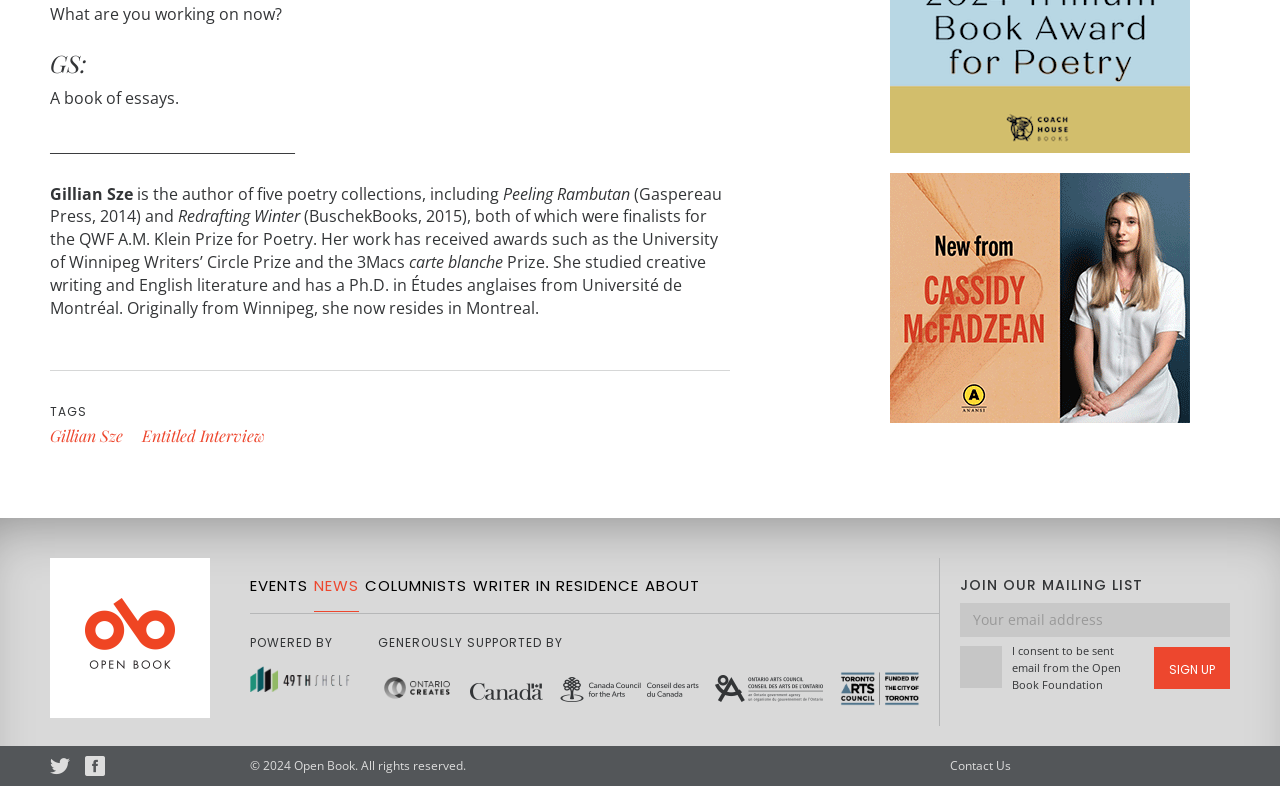Calculate the bounding box coordinates of the UI element given the description: "About".

[0.504, 0.731, 0.547, 0.777]